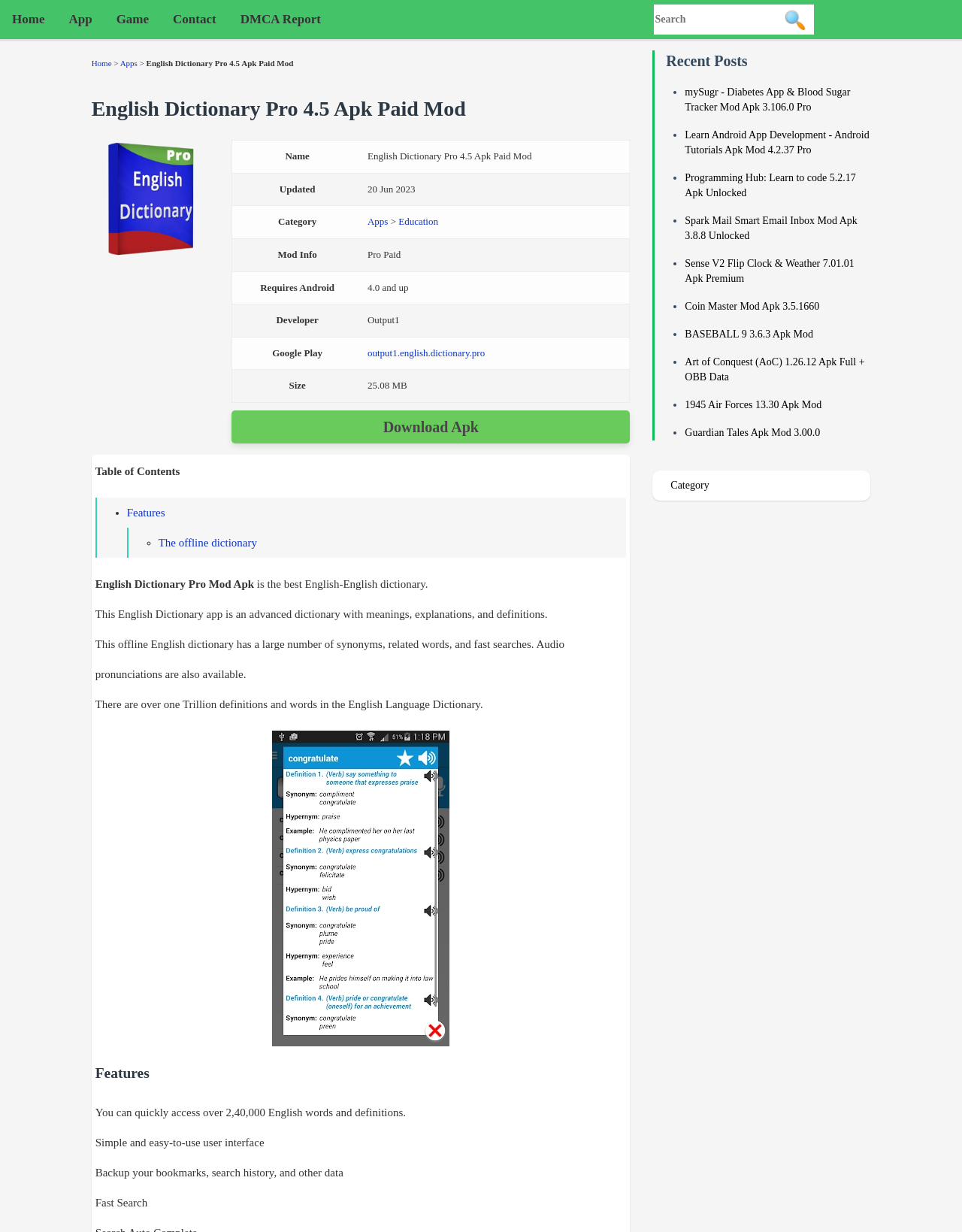Using the provided element description "Uncategorized", determine the bounding box coordinates of the UI element.

None